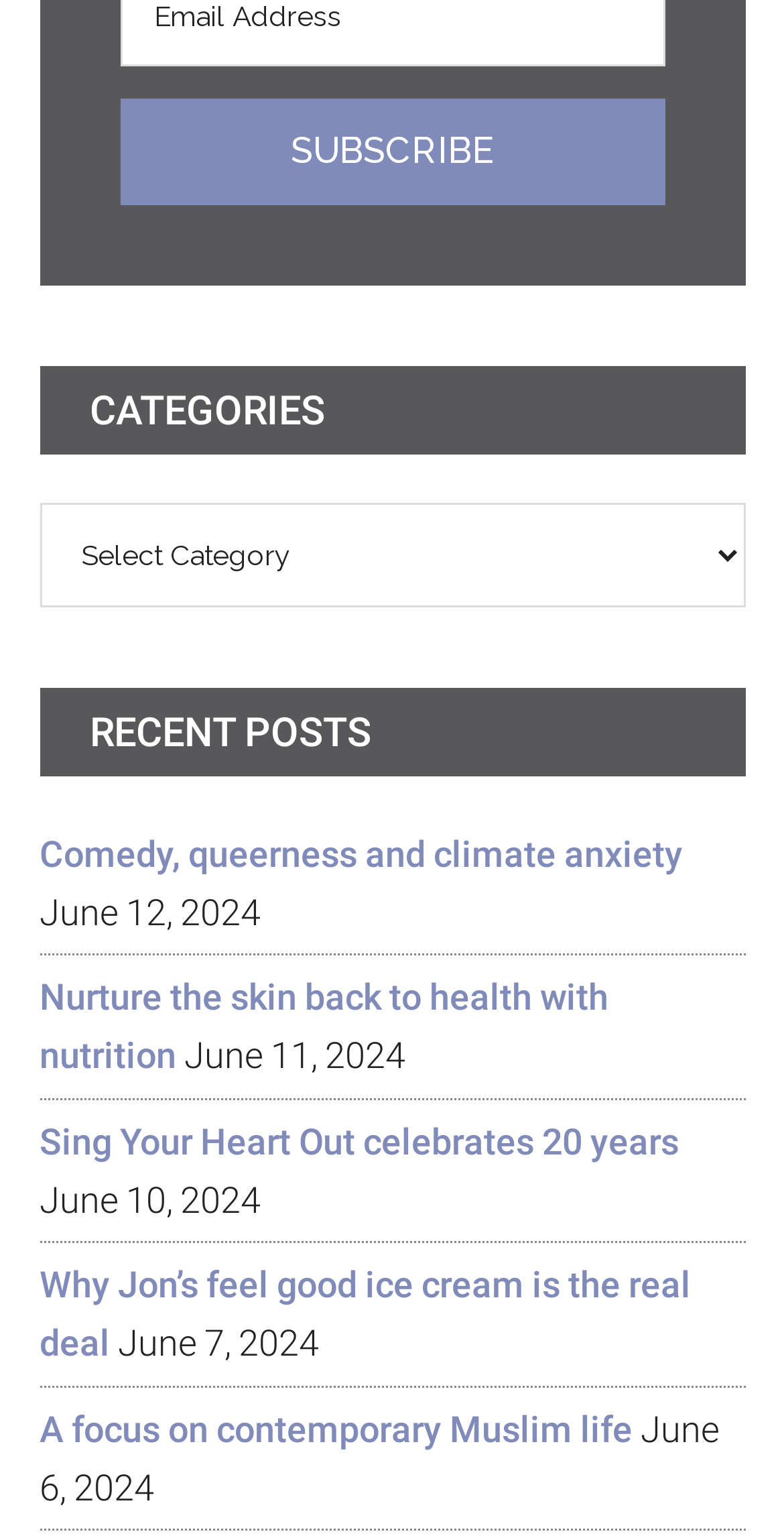How many categories are available?
Refer to the image and provide a one-word or short phrase answer.

1